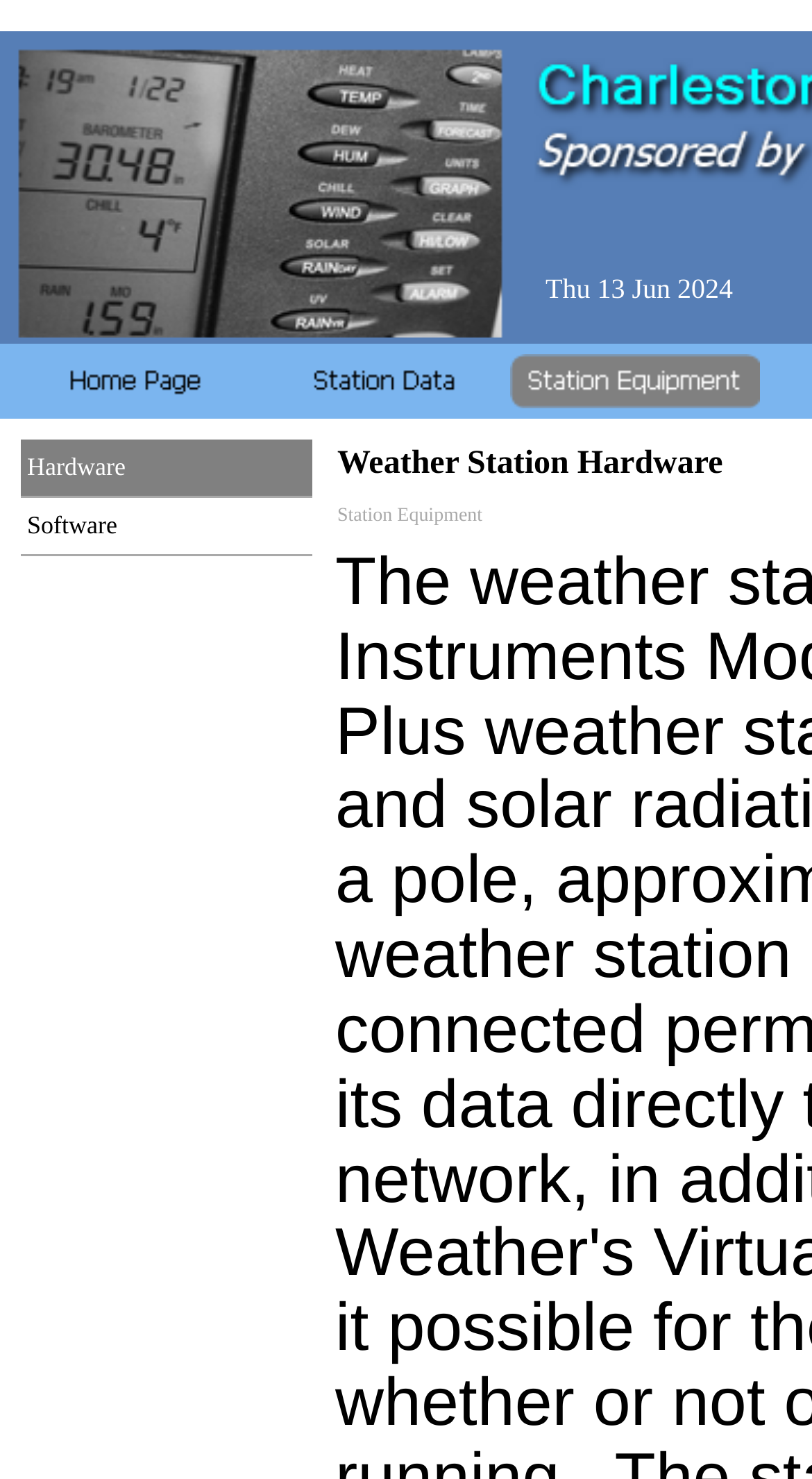Identify the bounding box coordinates of the HTML element based on this description: "Software".

[0.026, 0.337, 0.385, 0.375]